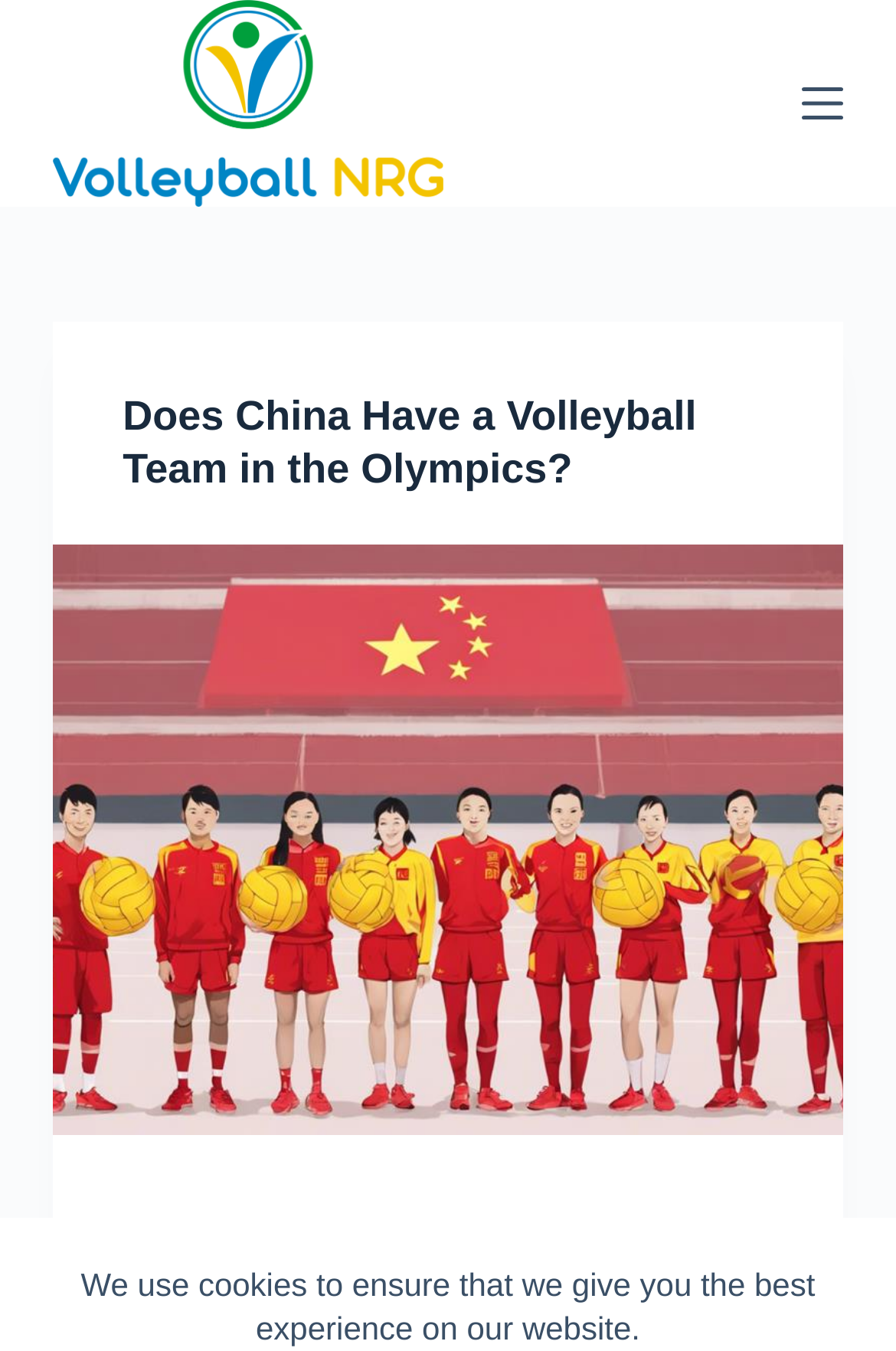Locate the UI element described as follows: "Skip to content". Return the bounding box coordinates as four float numbers between 0 and 1 in the order [left, top, right, bottom].

[0.0, 0.0, 0.103, 0.034]